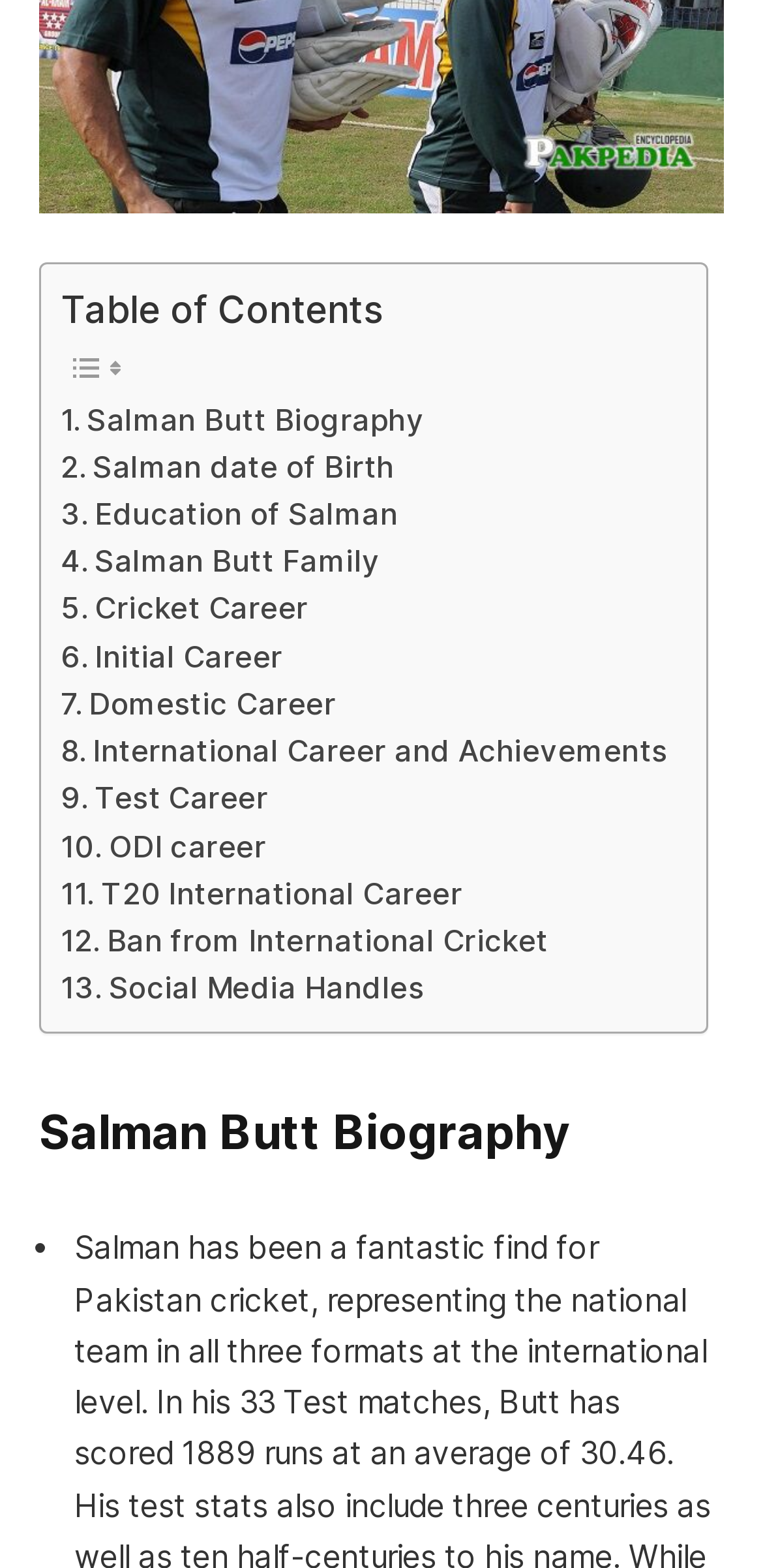What is the first item in the biography?
Based on the image content, provide your answer in one word or a short phrase.

Salman Butt Biography